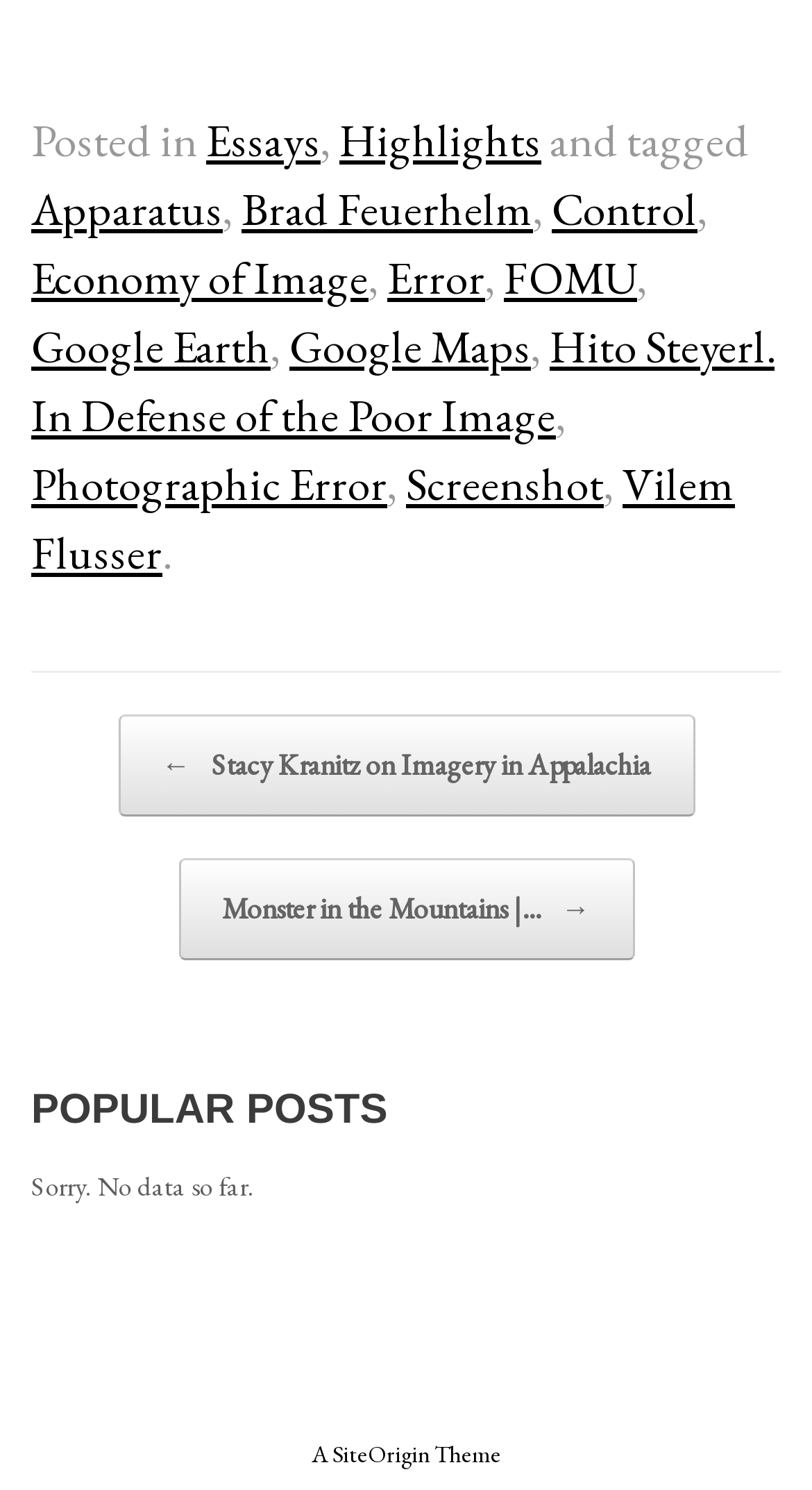Identify the bounding box coordinates of the region I need to click to complete this instruction: "Read the 'Hito Steyerl. In Defense of the Poor Image' article".

[0.038, 0.213, 0.954, 0.3]